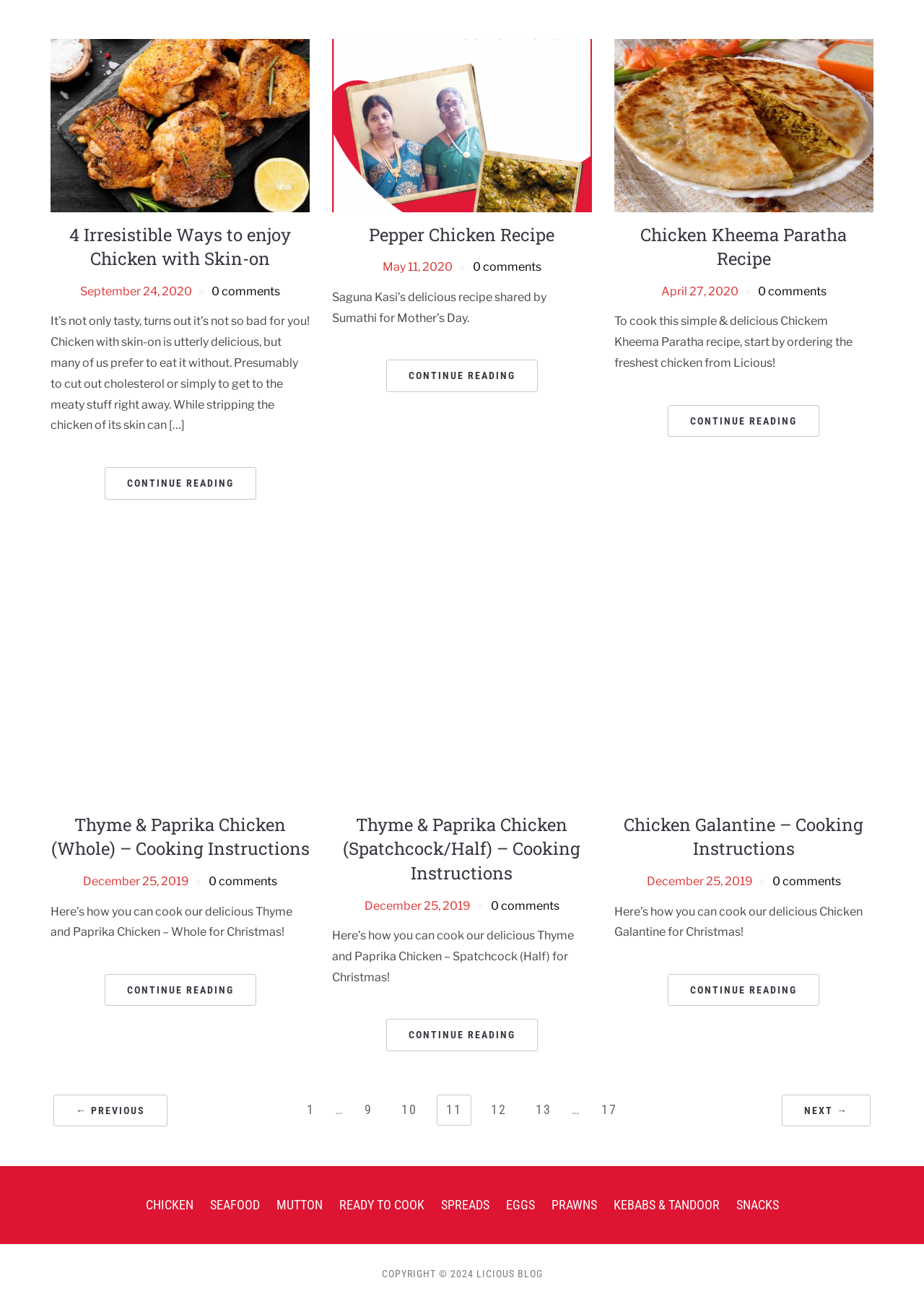Using the image as a reference, answer the following question in as much detail as possible:
How many comments are there on the '4 Irresistible Ways to enjoy Chicken with Skin-on' article?

I can see that the '4 Irresistible Ways to enjoy Chicken with Skin-on' article has a link labeled '0 comments', indicating that there are no comments on this article.